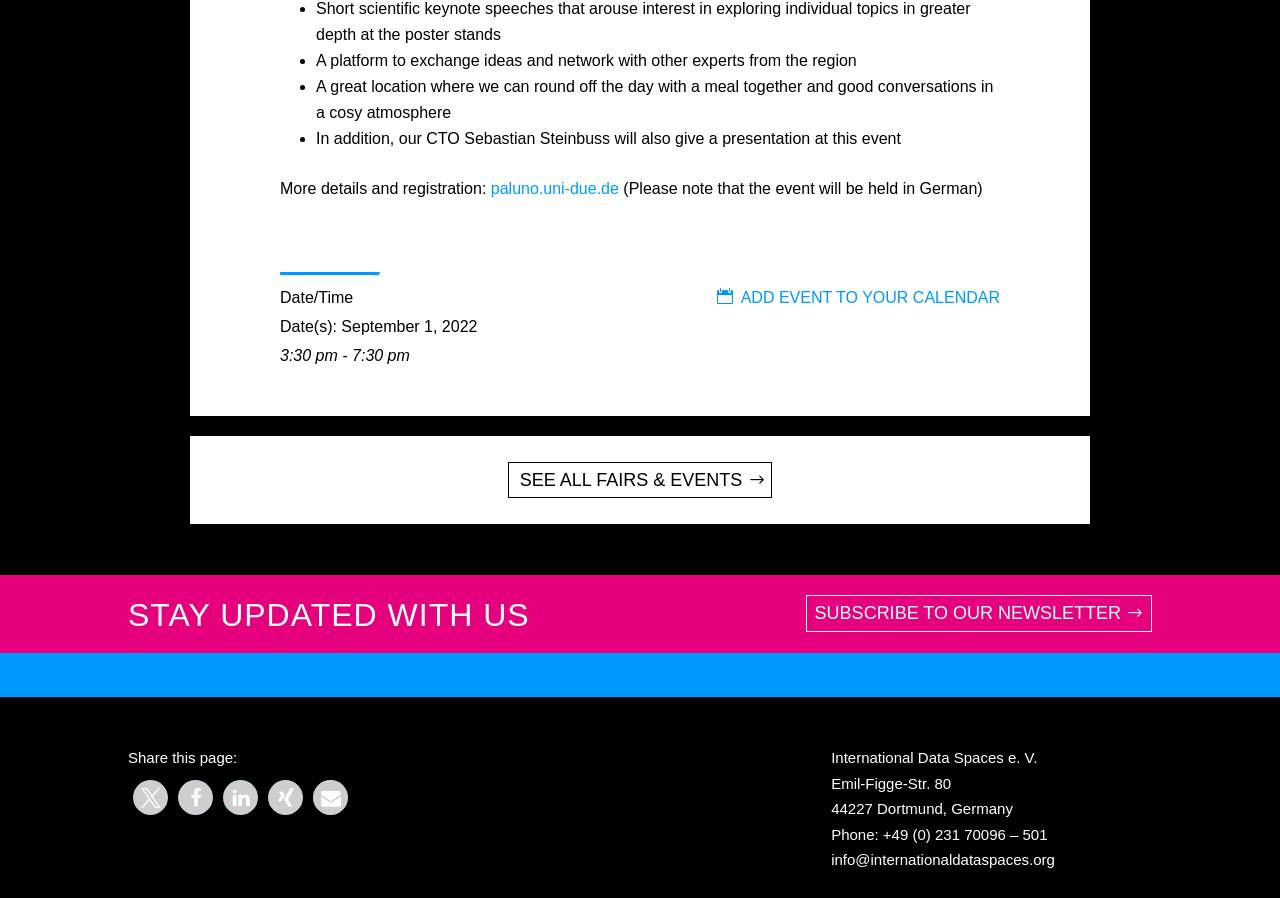What time does the event start?
From the screenshot, provide a brief answer in one word or phrase.

3:30 pm